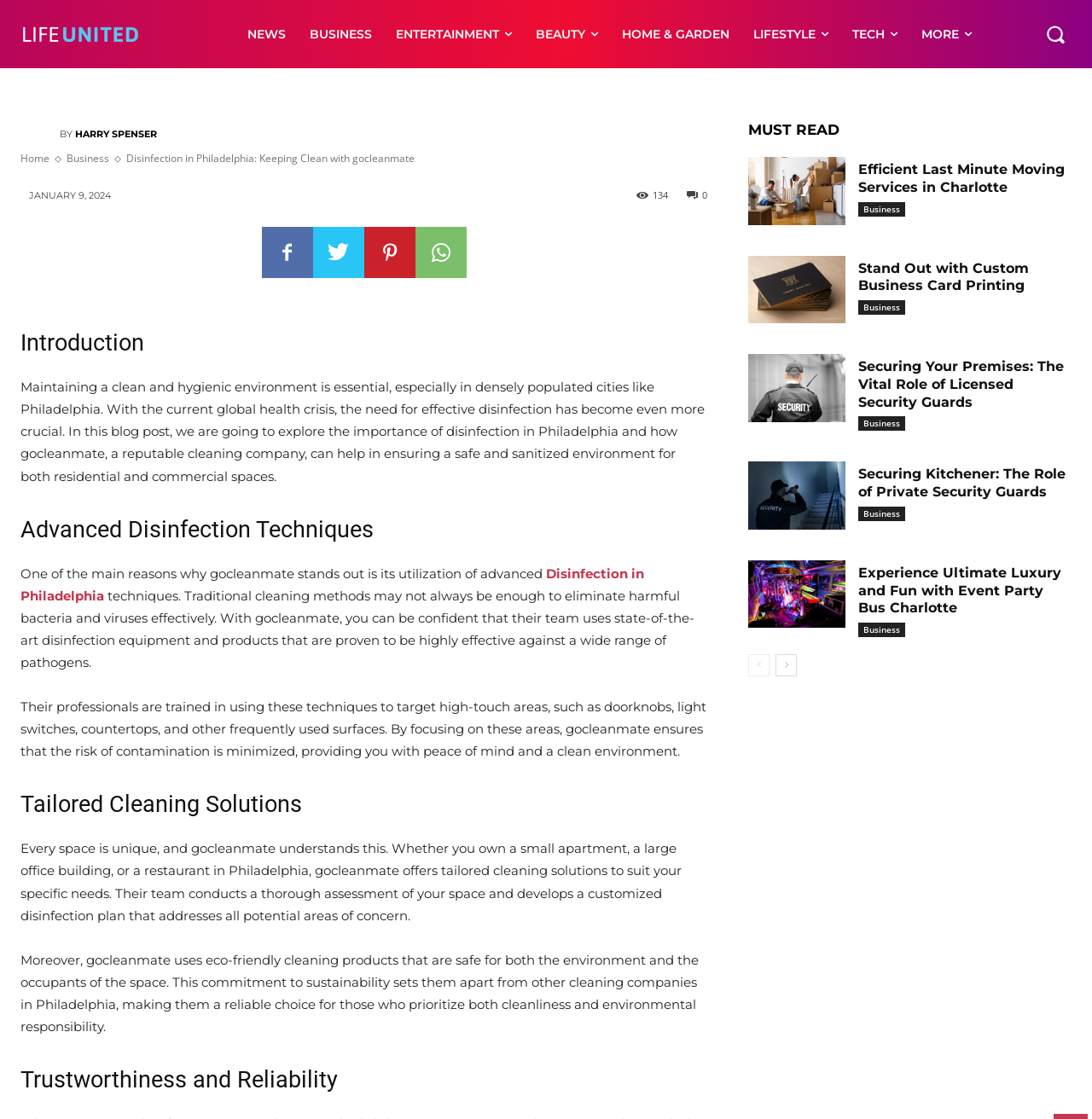What is the name of the cleaning company mentioned?
Respond to the question with a single word or phrase according to the image.

gocleanmate